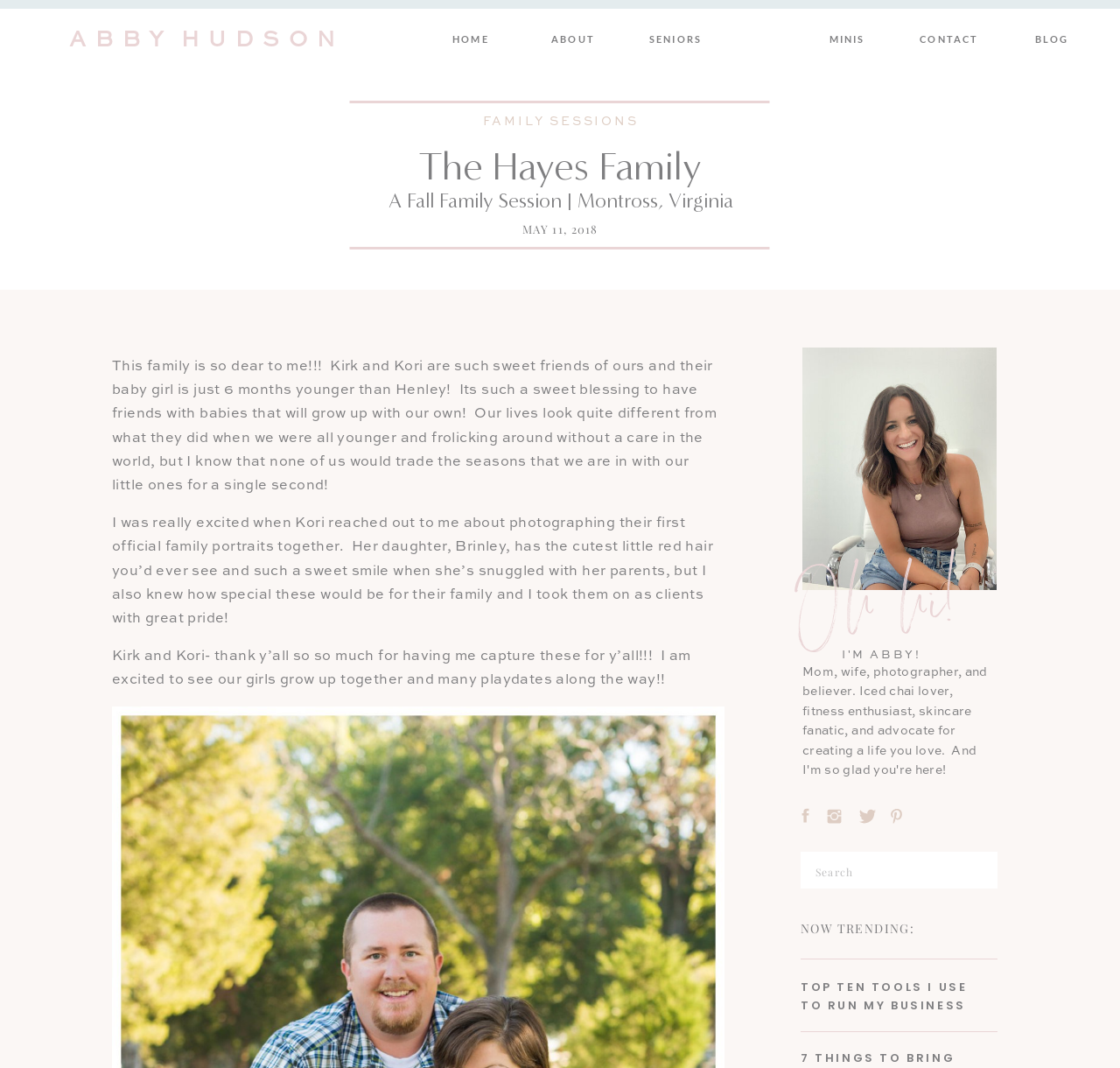Bounding box coordinates should be provided in the format (top-left x, top-left y, bottom-right x, bottom-right y) with all values between 0 and 1. Identify the bounding box for this UI element: Request Info

None